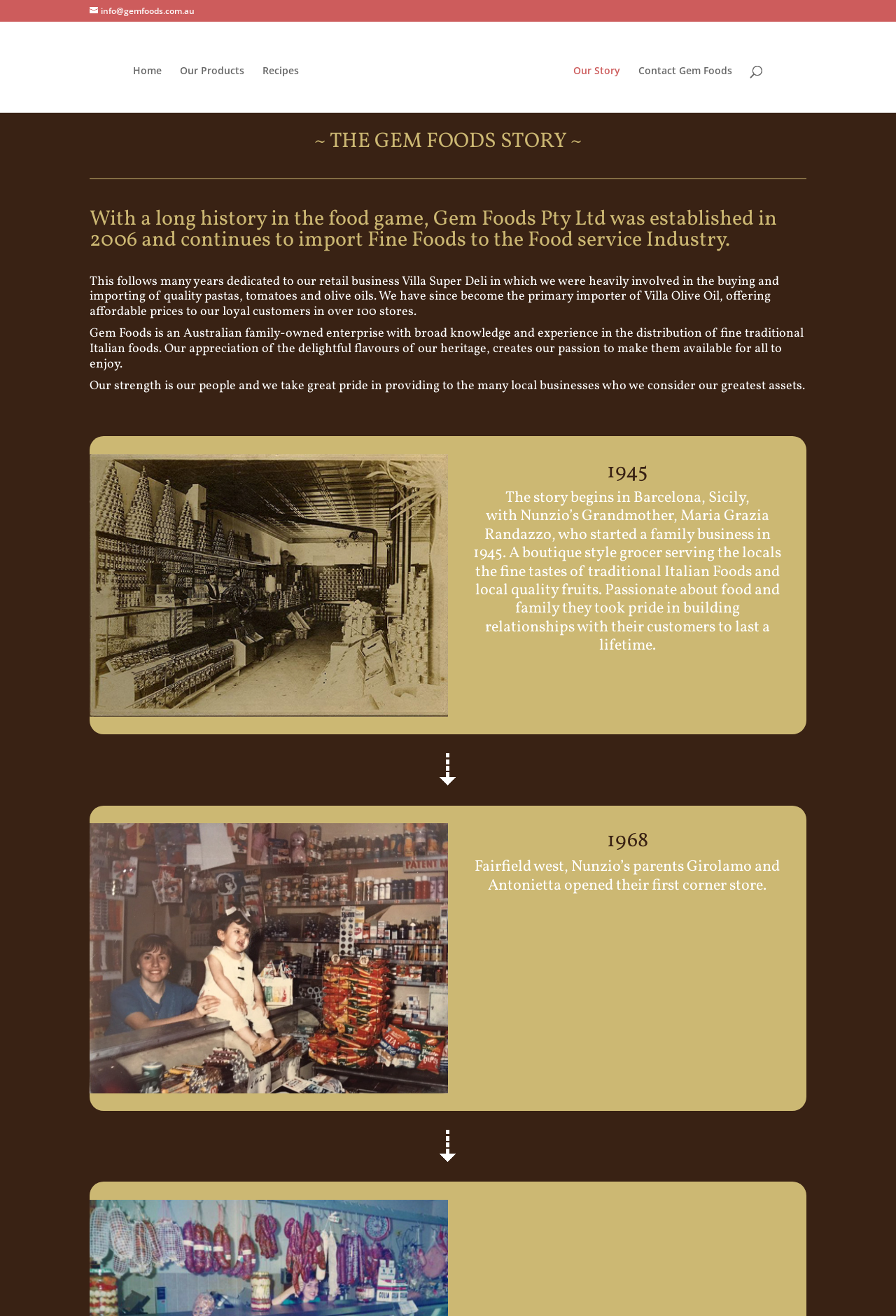Highlight the bounding box coordinates of the region I should click on to meet the following instruction: "Learn about Gem Foods' products".

[0.201, 0.05, 0.273, 0.086]